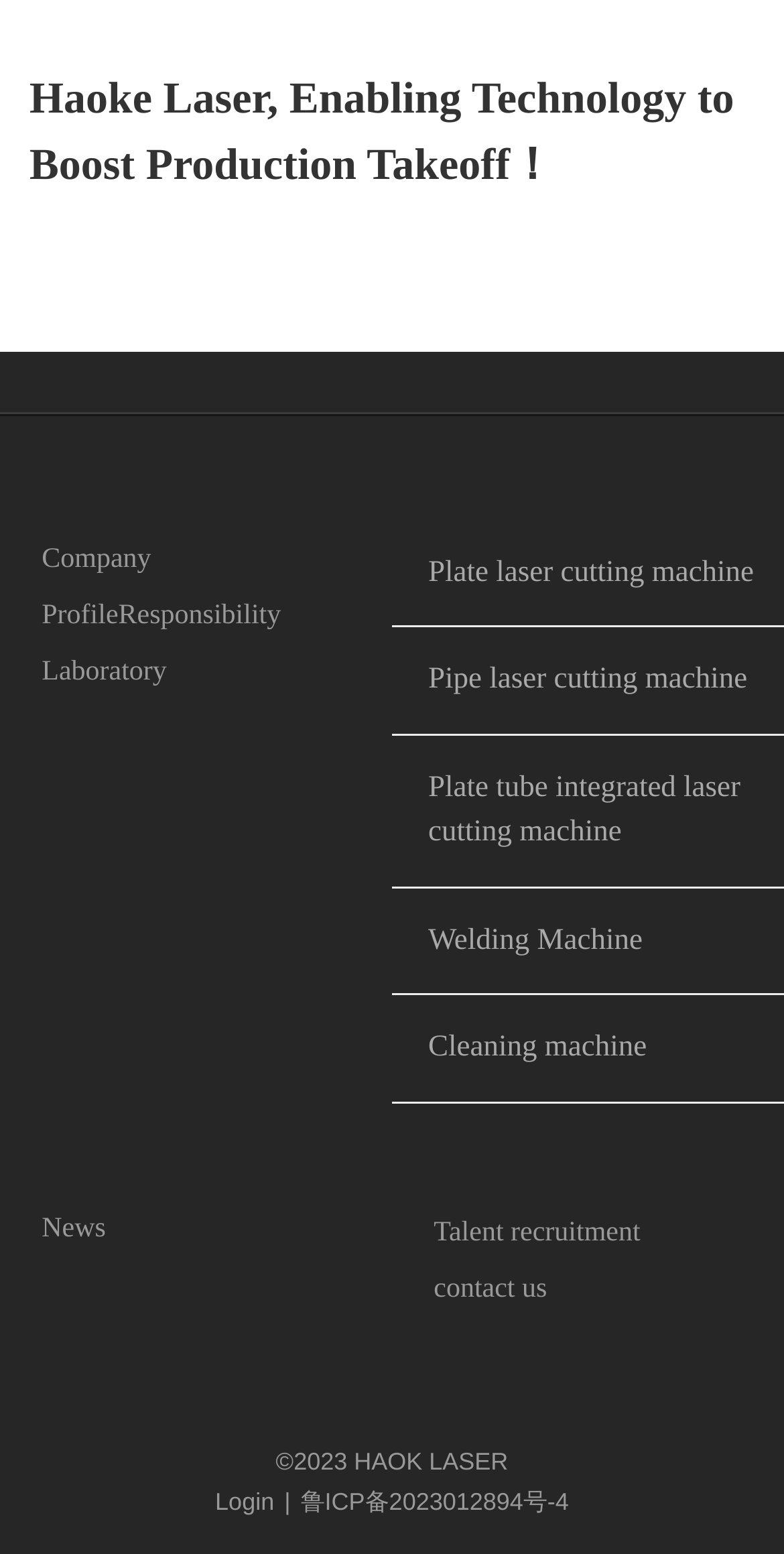Indicate the bounding box coordinates of the element that needs to be clicked to satisfy the following instruction: "Explore Plate laser cutting machine". The coordinates should be four float numbers between 0 and 1, i.e., [left, top, right, bottom].

[0.5, 0.334, 1.0, 0.402]